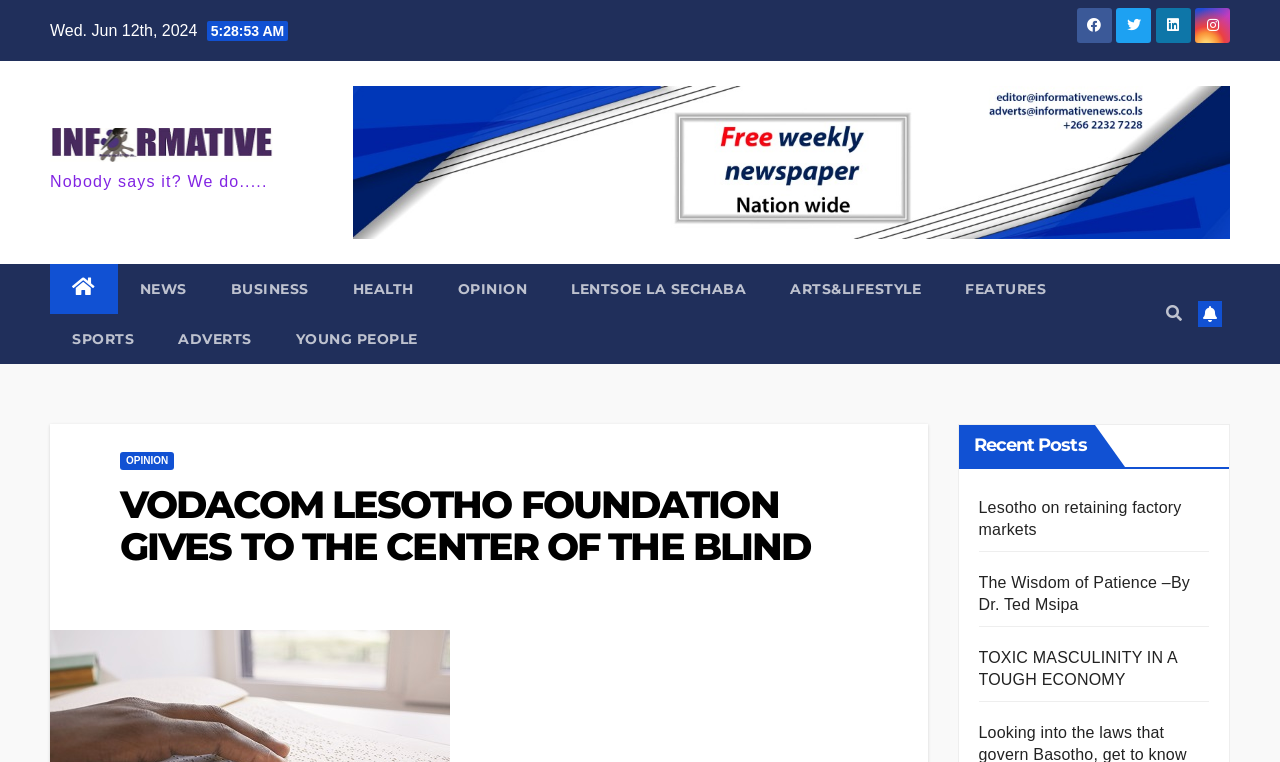Determine the bounding box coordinates of the section I need to click to execute the following instruction: "Go to OPINION page". Provide the coordinates as four float numbers between 0 and 1, i.e., [left, top, right, bottom].

[0.094, 0.593, 0.136, 0.617]